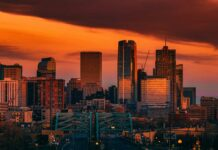What type of structures are featured in the foreground?
Please give a detailed and elaborate answer to the question based on the image.

According to the caption, the foreground of the image showcases architectural details and silhouettes of structures, which creates a sense of depth and urban energy in the scene.